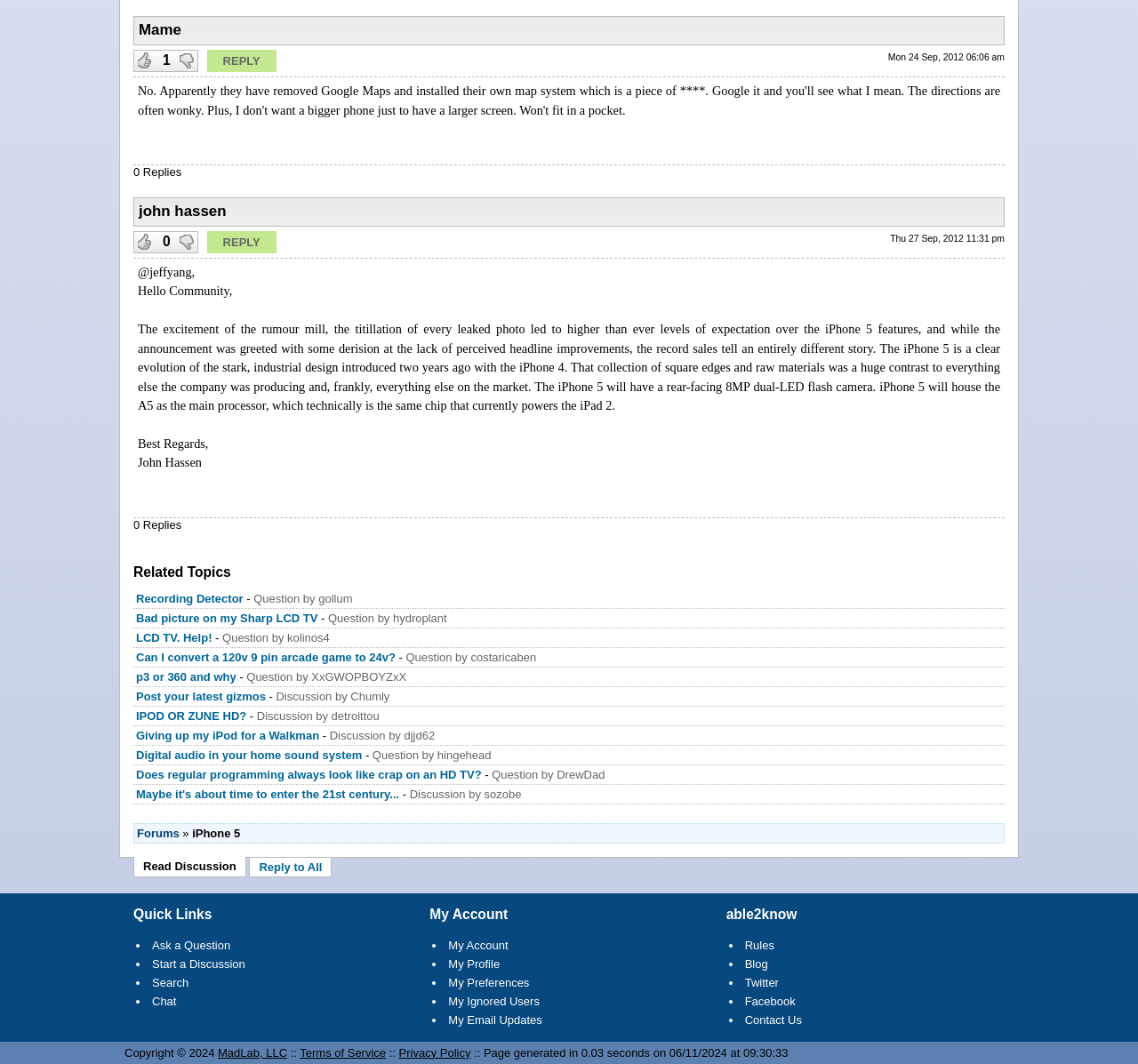What is the purpose of the 'Quick Links' section?
Give a single word or phrase answer based on the content of the image.

To provide shortcuts to common actions